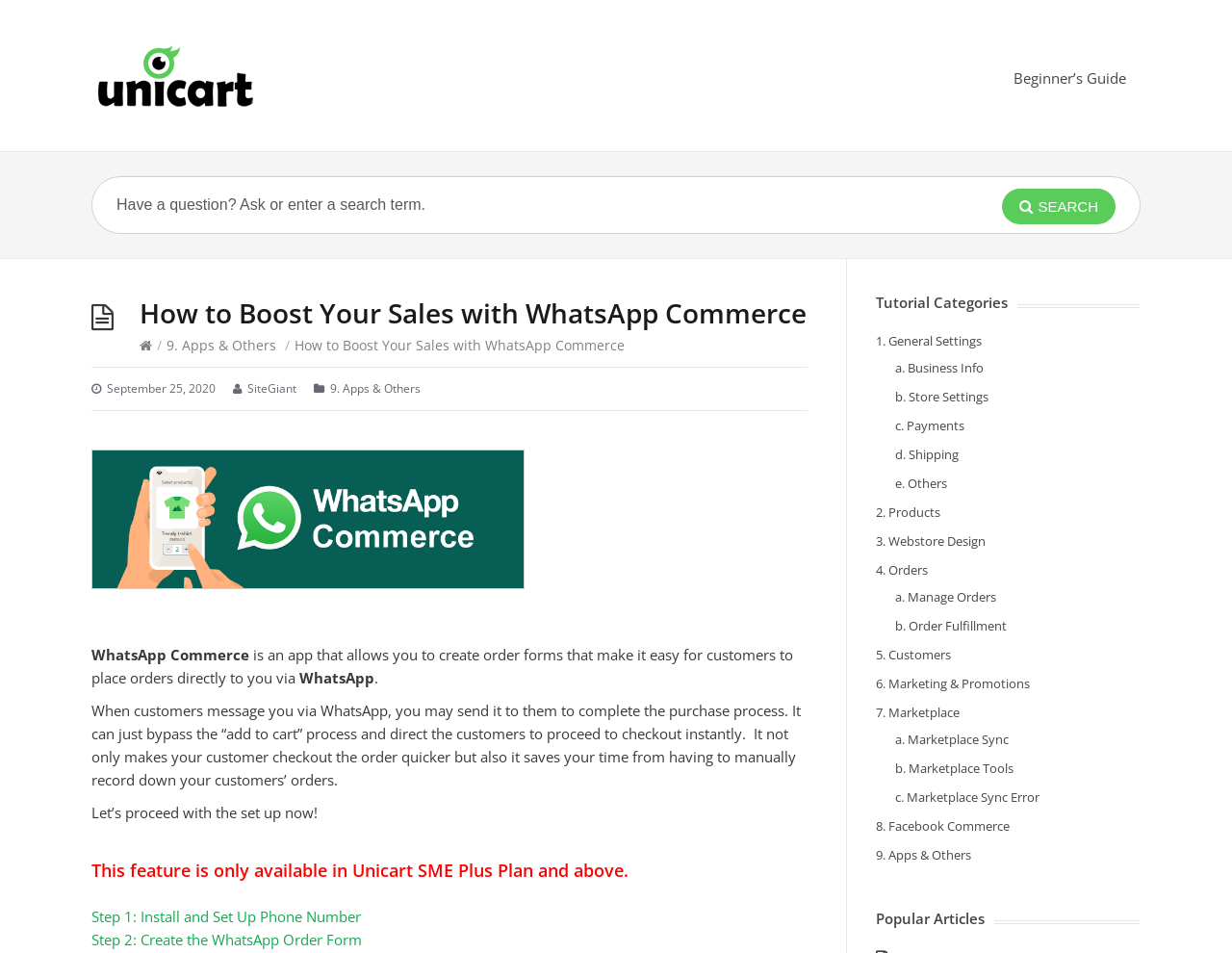Please determine the bounding box coordinates for the UI element described as: "Meet The Team".

None